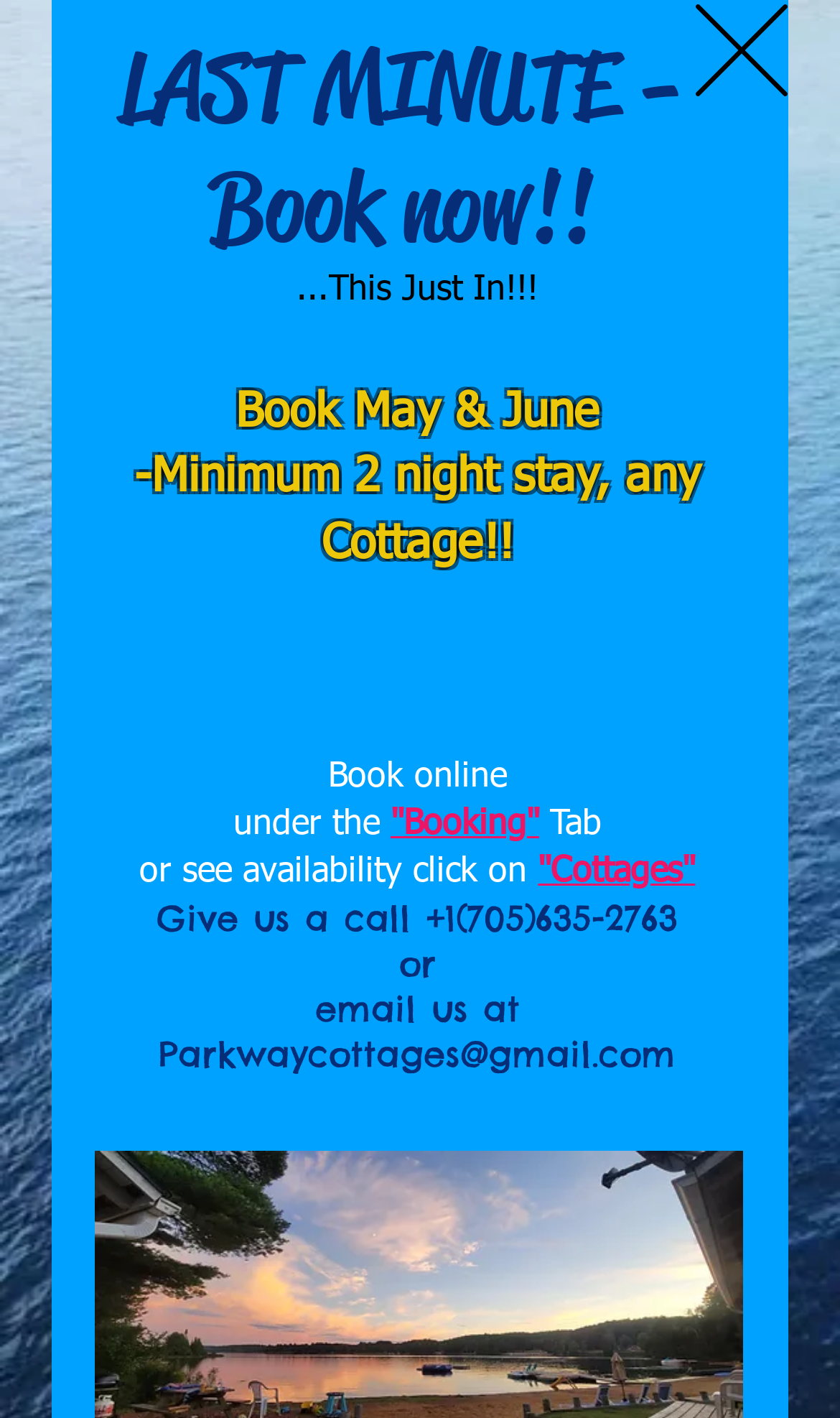How can users contact the resort?
Using the screenshot, give a one-word or short phrase answer.

Phone or email